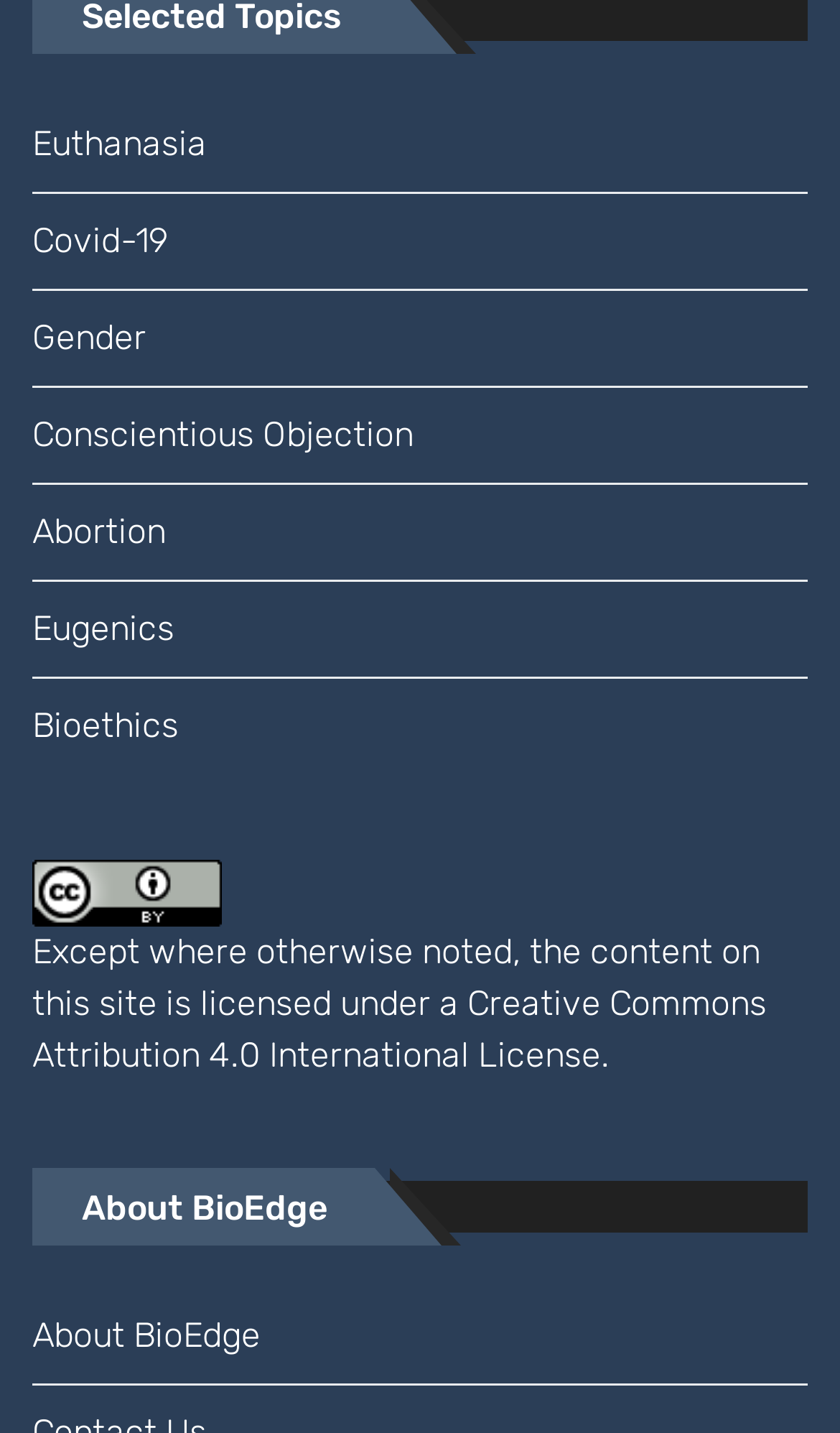Specify the bounding box coordinates of the element's region that should be clicked to achieve the following instruction: "Click on Euthanasia". The bounding box coordinates consist of four float numbers between 0 and 1, in the format [left, top, right, bottom].

[0.038, 0.067, 0.962, 0.134]